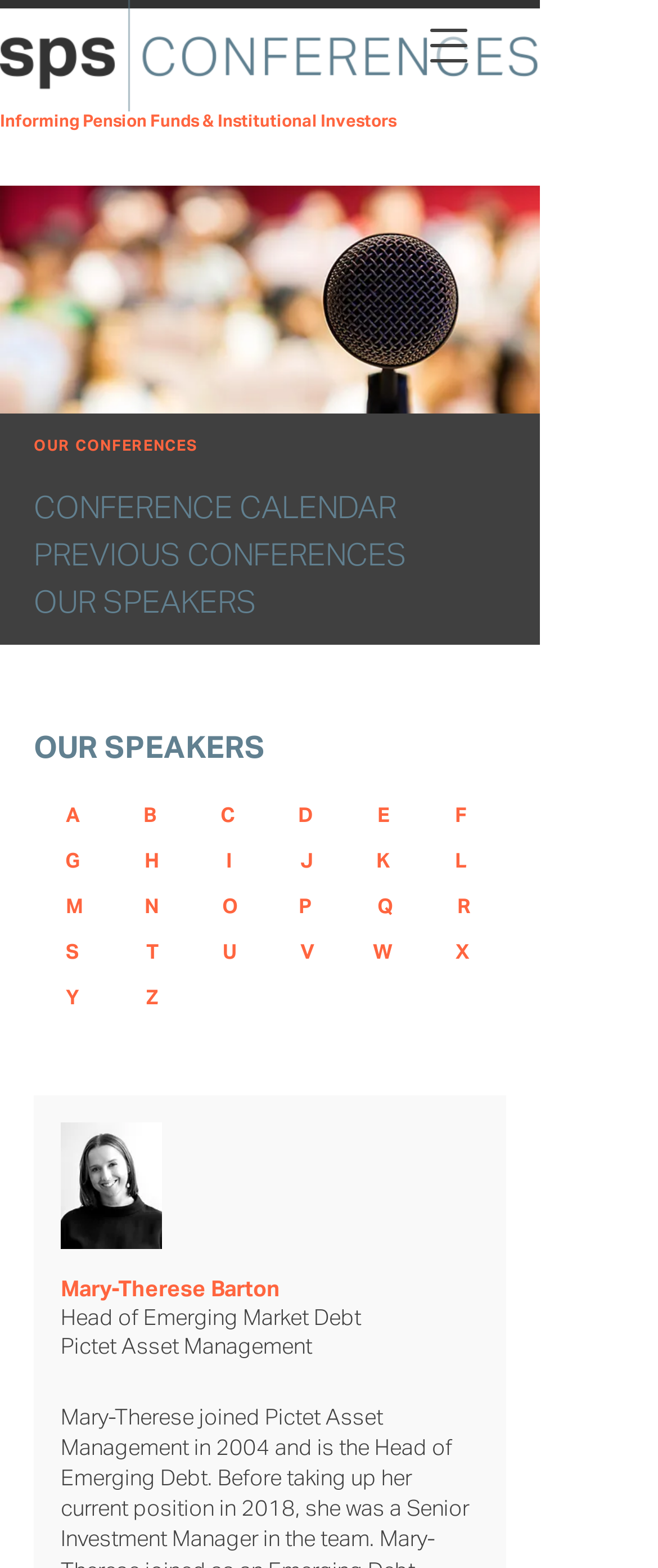Please find the bounding box coordinates (top-left x, top-left y, bottom-right x, bottom-right y) in the screenshot for the UI element described as follows: OUR SPEAKERS

[0.051, 0.37, 0.469, 0.397]